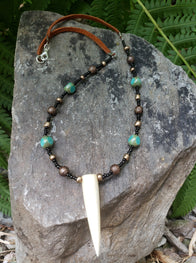Respond with a single word or phrase to the following question:
What is the shape of the deer antler pendant?

tapering to a point